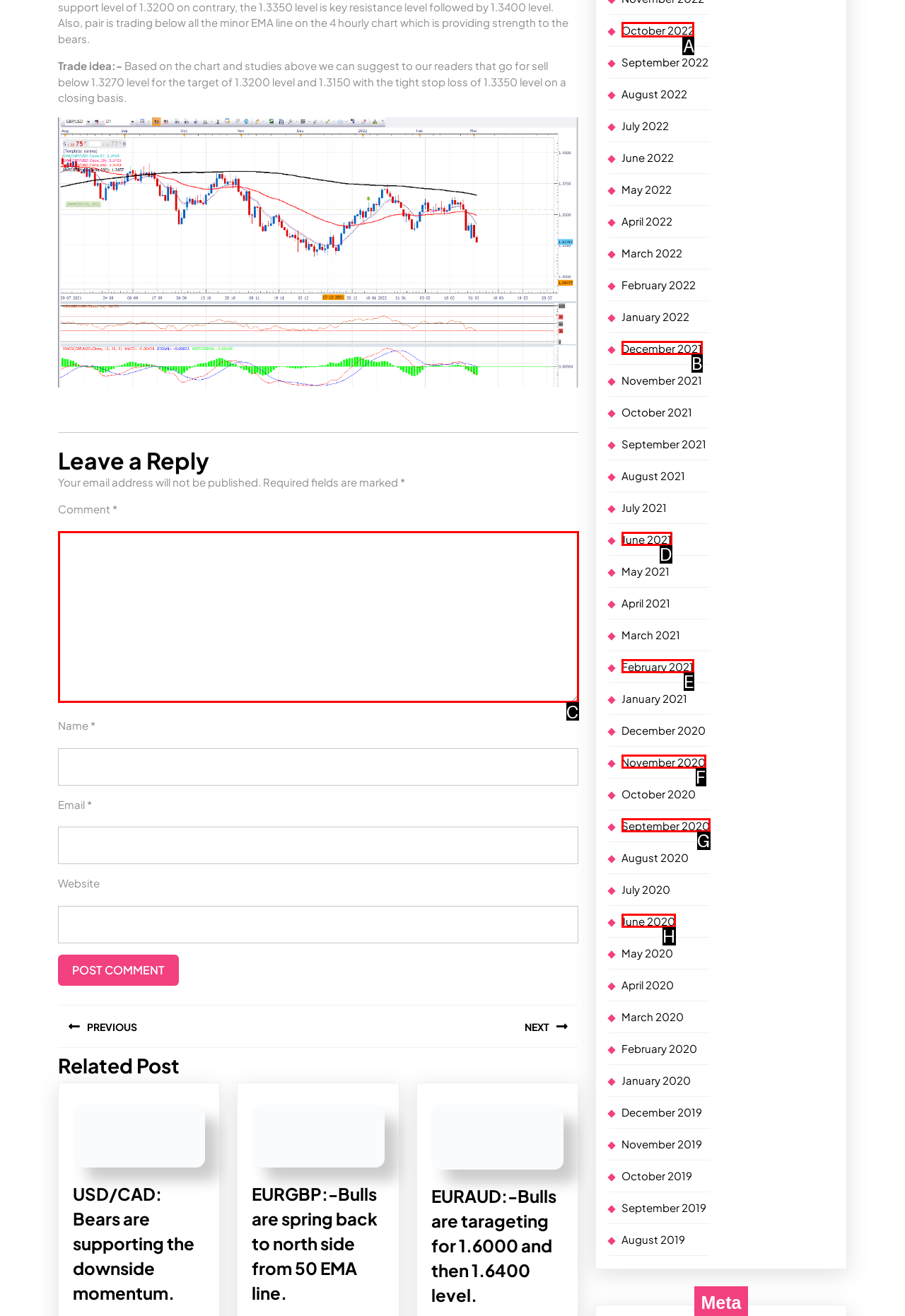Find the appropriate UI element to complete the task: View posts from October 2022. Indicate your choice by providing the letter of the element.

A